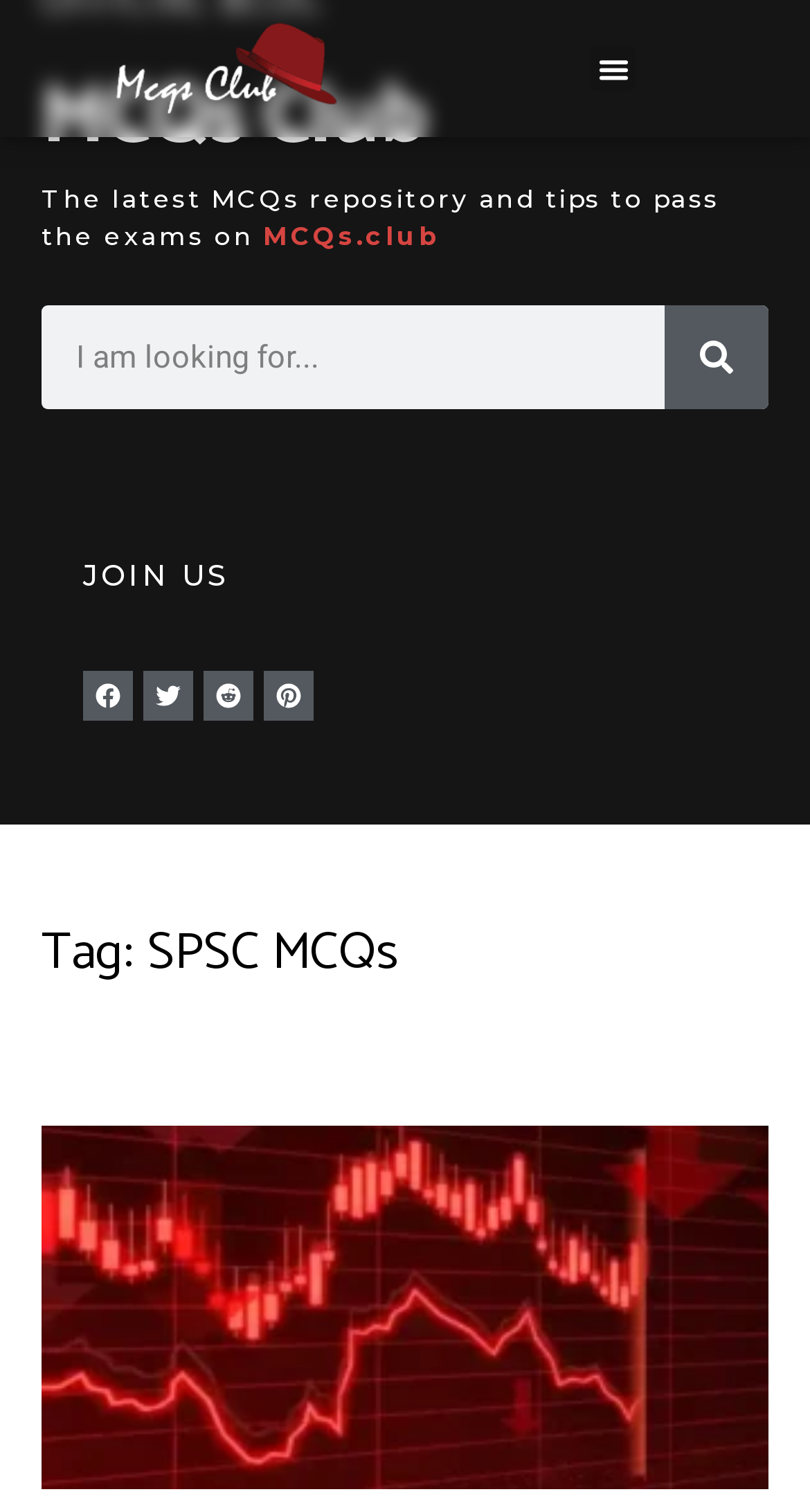Identify the bounding box coordinates of the element that should be clicked to fulfill this task: "Enter your name". The coordinates should be provided as four float numbers between 0 and 1, i.e., [left, top, right, bottom].

None